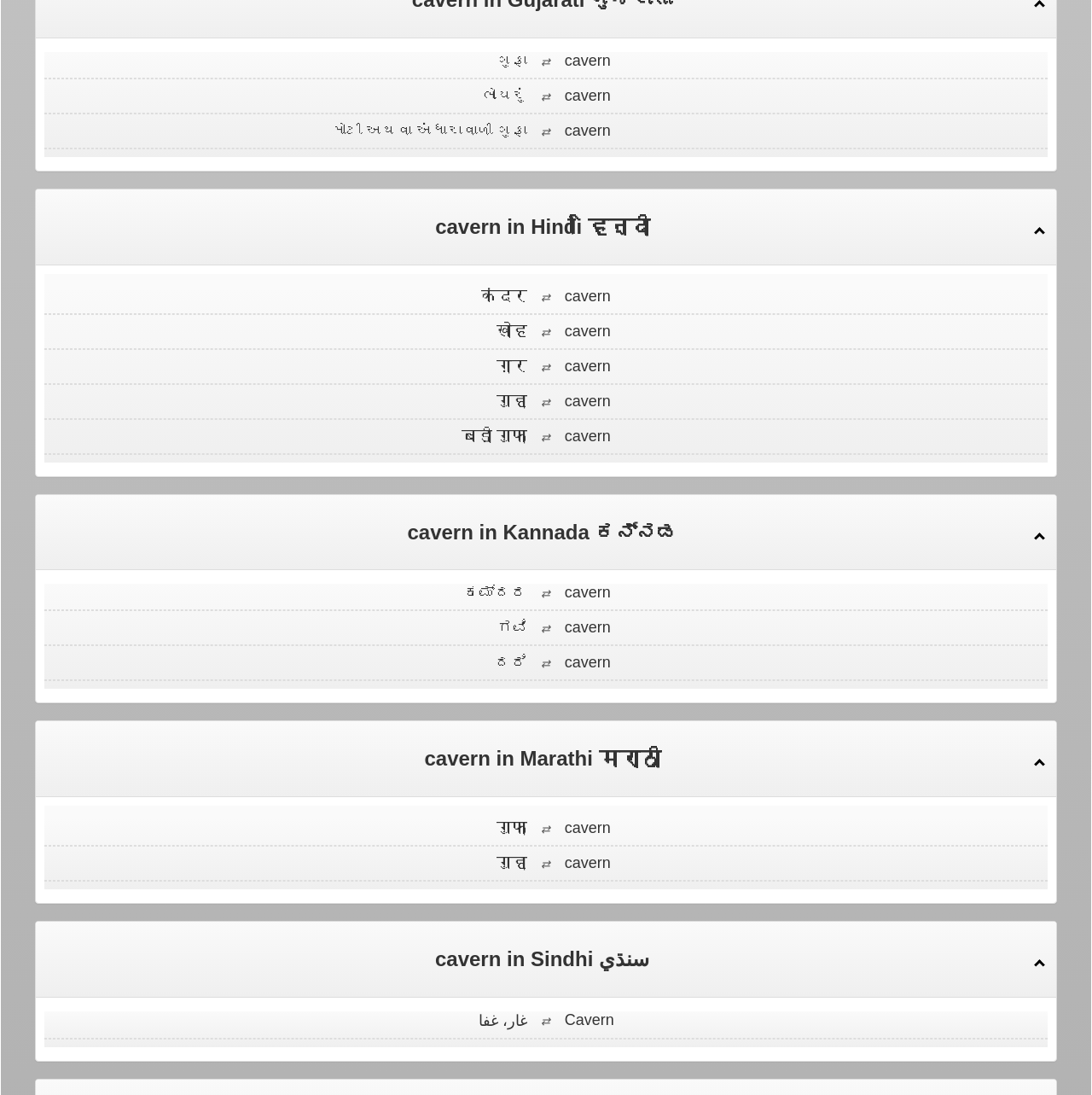Please identify the bounding box coordinates of the element I need to click to follow this instruction: "view cavern in Marathi".

[0.045, 0.682, 0.955, 0.704]